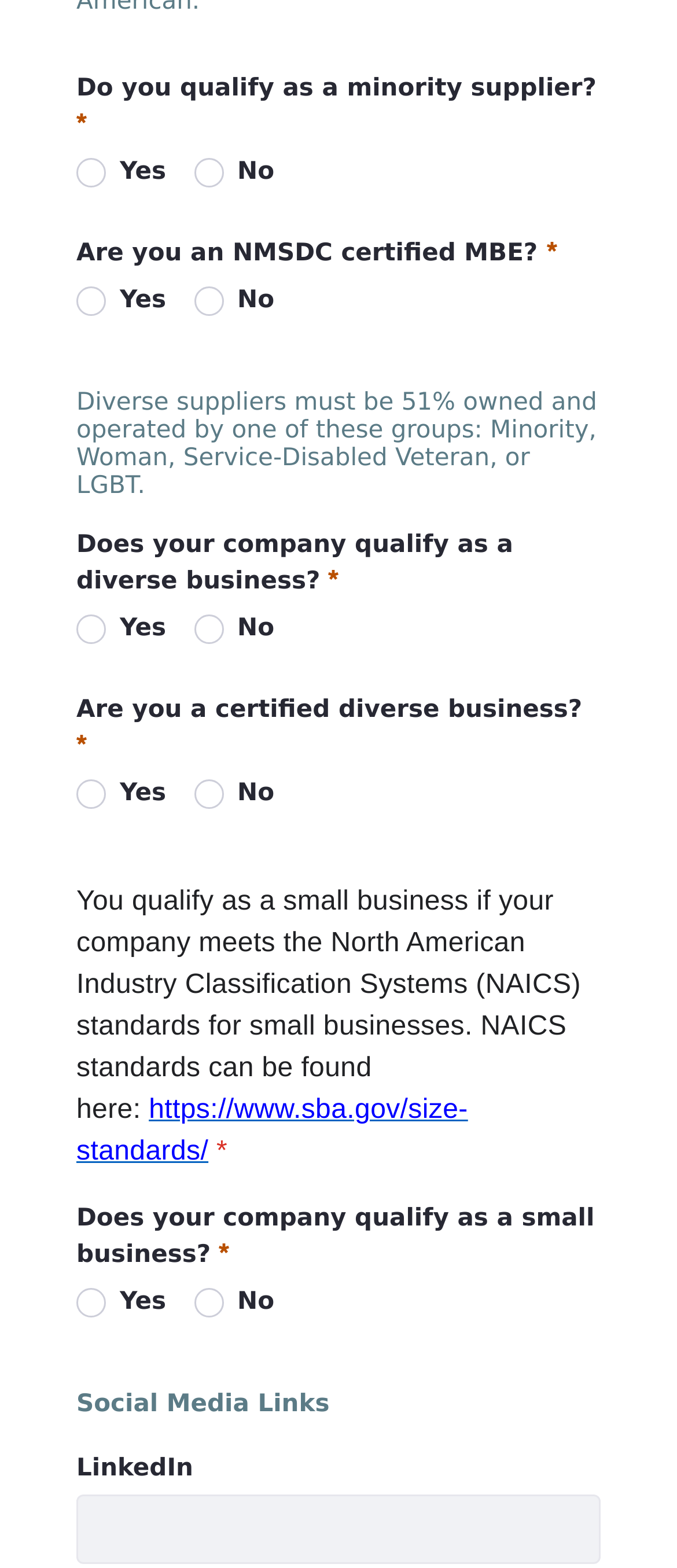Identify the bounding box coordinates of the region that needs to be clicked to carry out this instruction: "Select 'Yes' for 'Do you qualify as a minority supplier?'". Provide these coordinates as four float numbers ranging from 0 to 1, i.e., [left, top, right, bottom].

[0.113, 0.101, 0.156, 0.12]